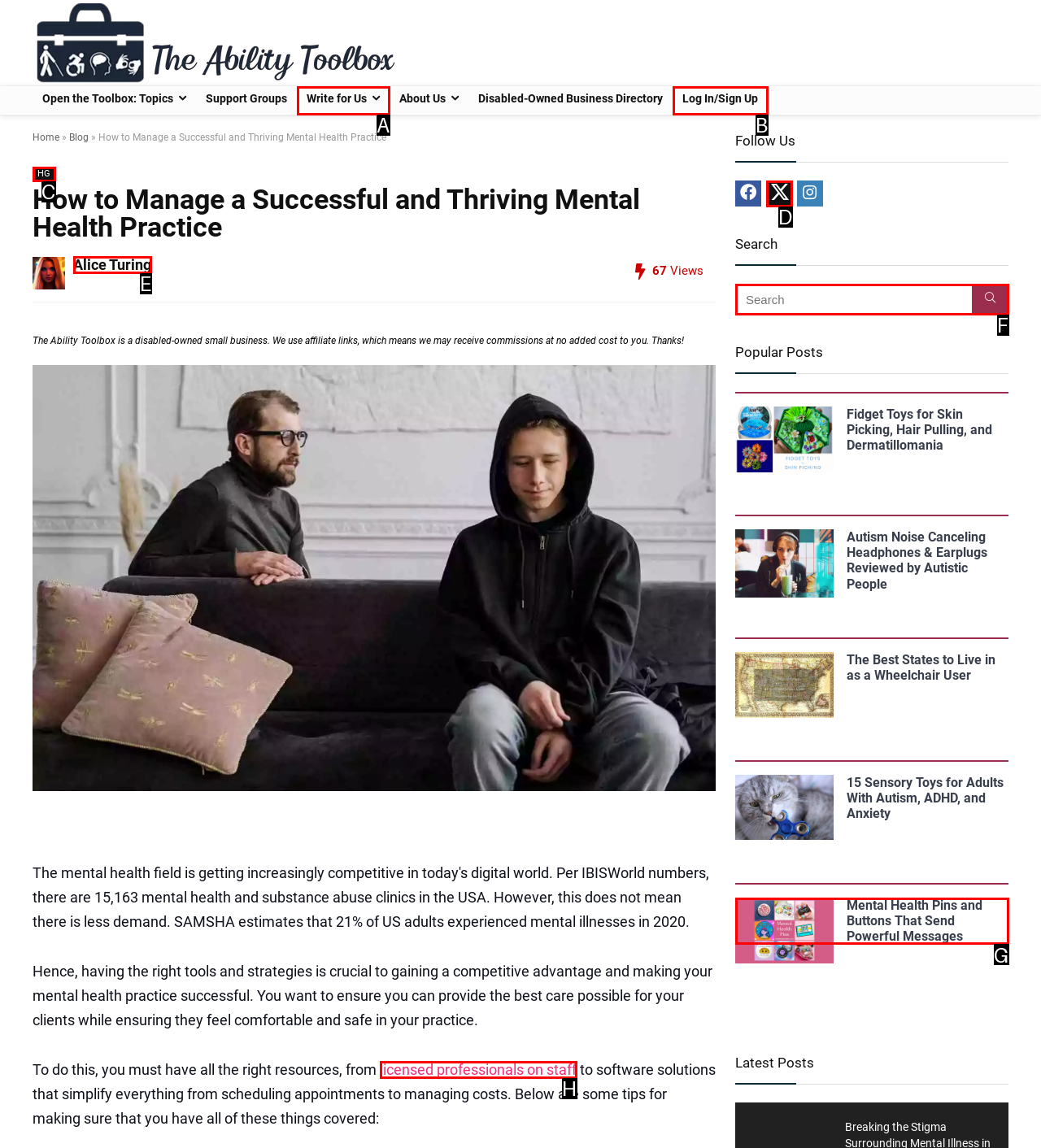Given the description: name="s" placeholder="Search", pick the option that matches best and answer with the corresponding letter directly.

F